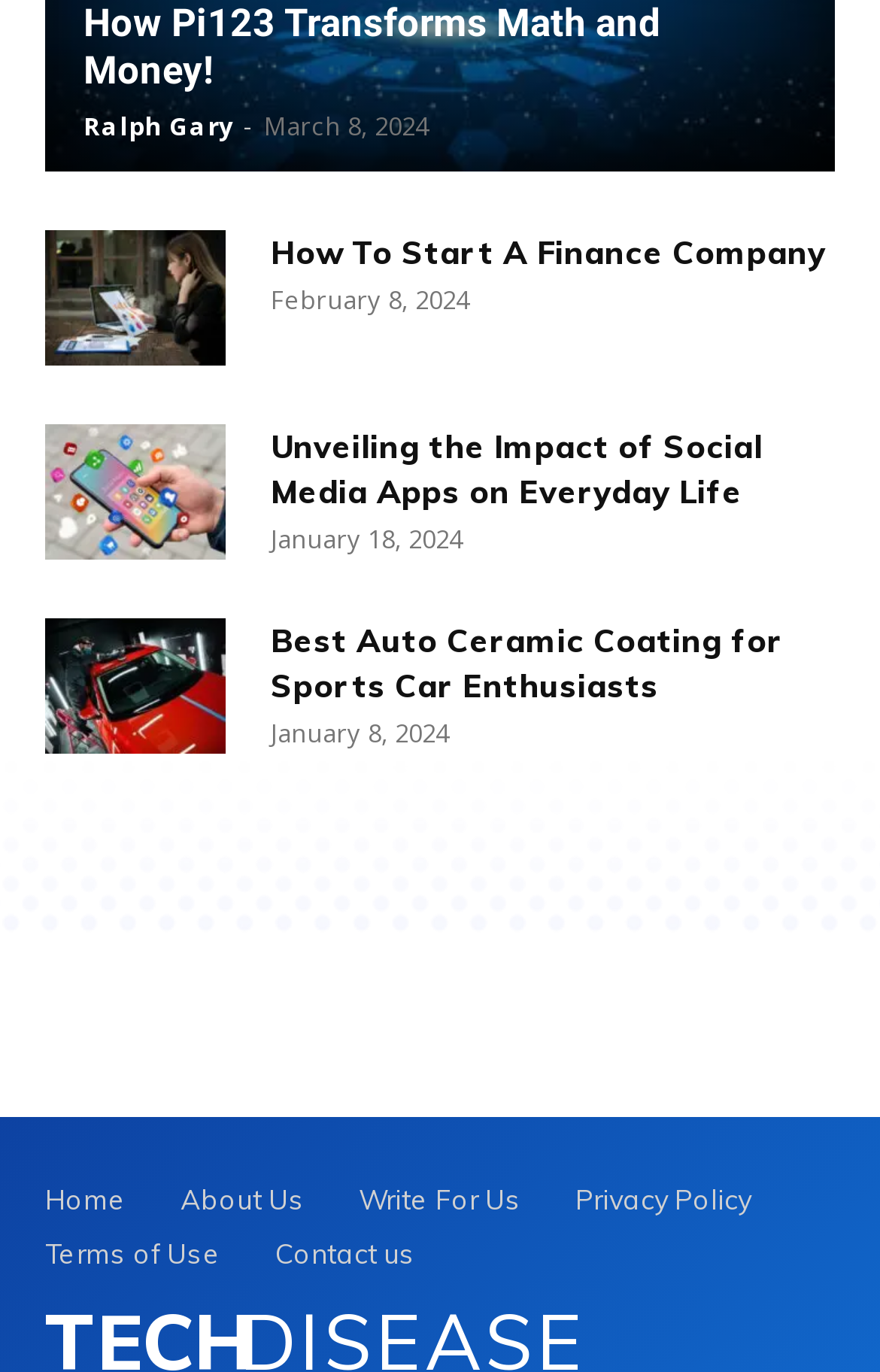Pinpoint the bounding box coordinates of the element to be clicked to execute the instruction: "Visit the 'About Us' page".

[0.205, 0.856, 0.346, 0.895]